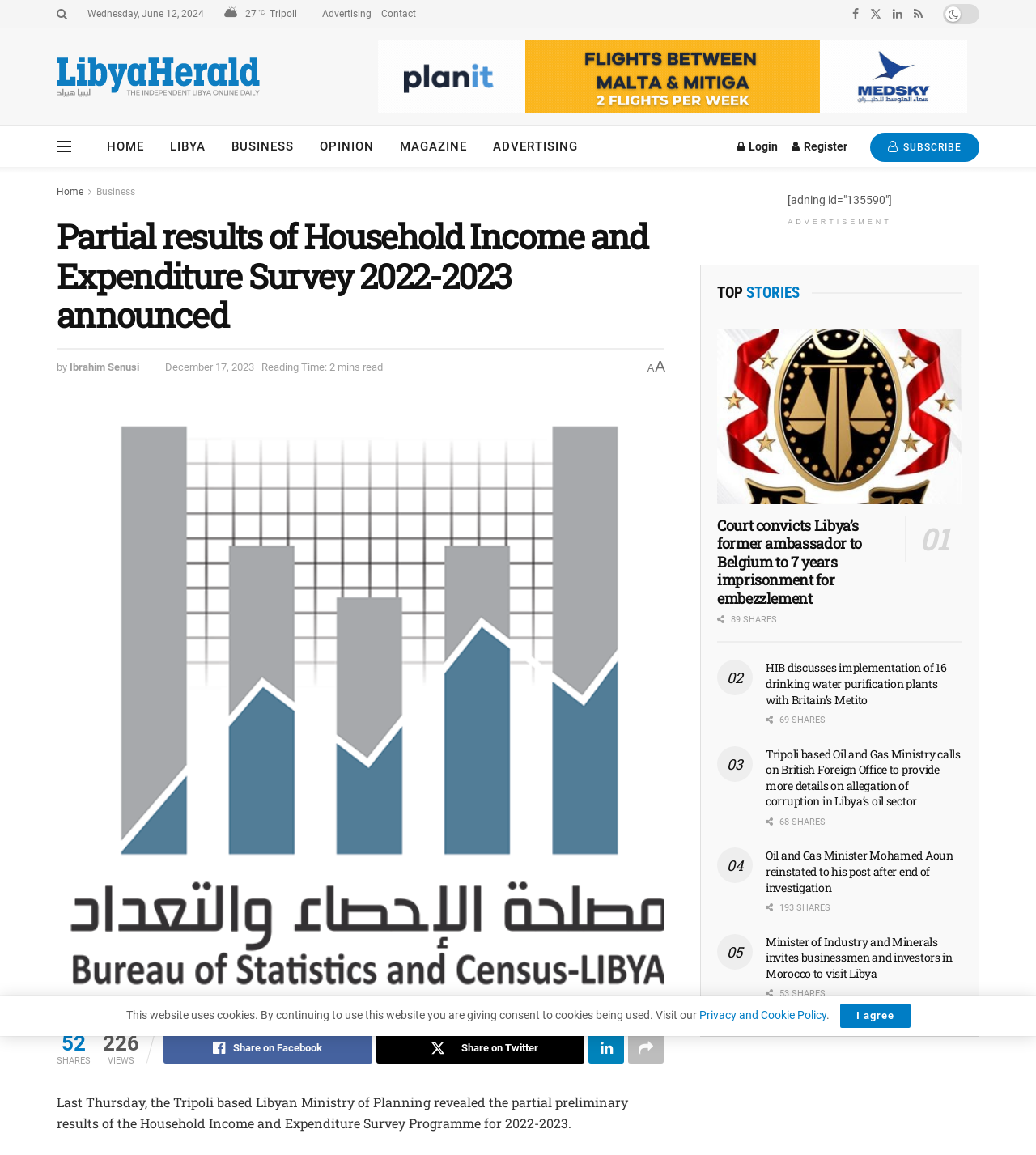Could you determine the bounding box coordinates of the clickable element to complete the instruction: "Click on the 'LibyaHerald' link"? Provide the coordinates as four float numbers between 0 and 1, i.e., [left, top, right, bottom].

[0.055, 0.049, 0.251, 0.084]